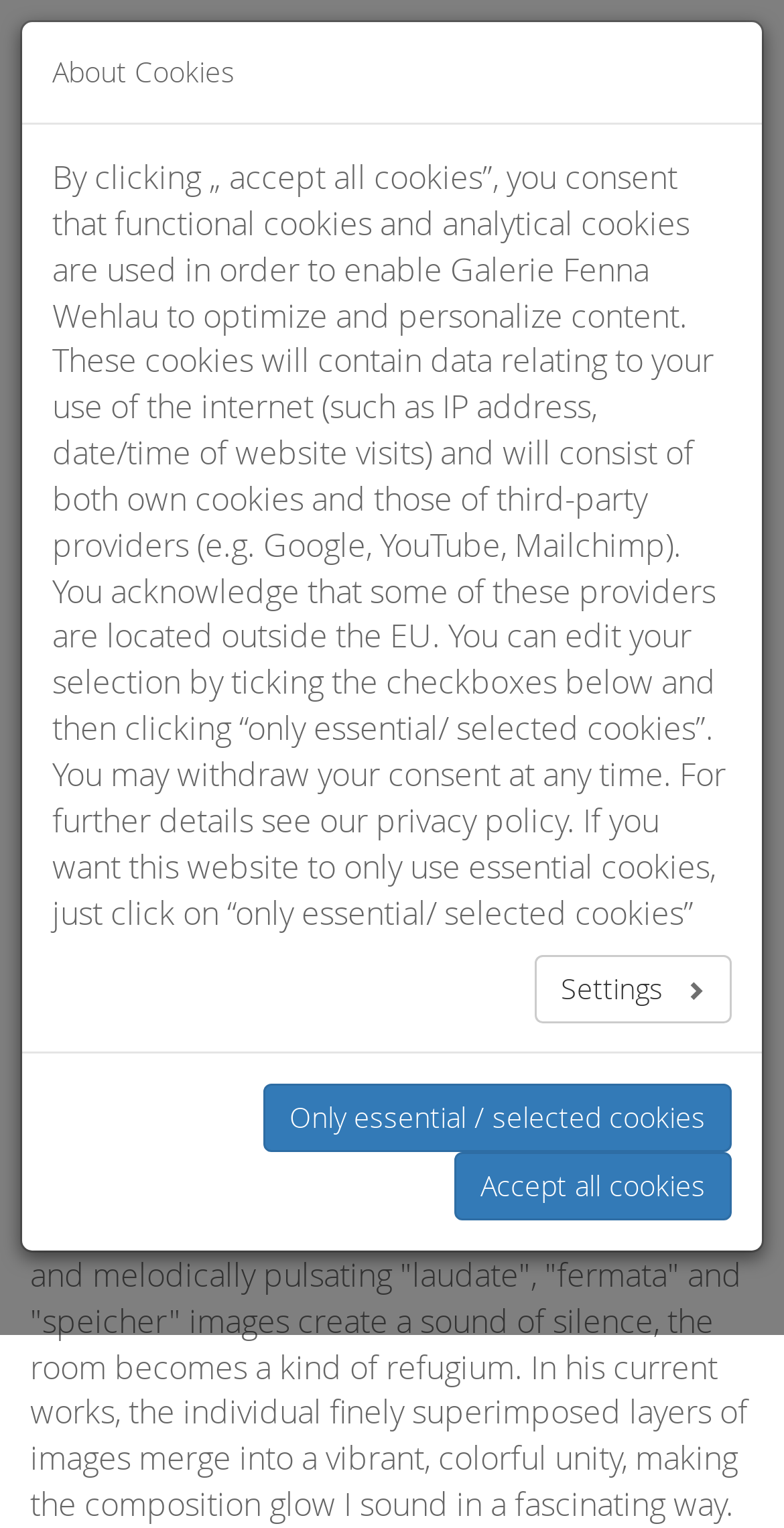What is the title of one of the shows?
Please respond to the question with a detailed and thorough explanation.

The title of one of the shows can be found in the static text element that mentions 'refugium I eberhard ross'.